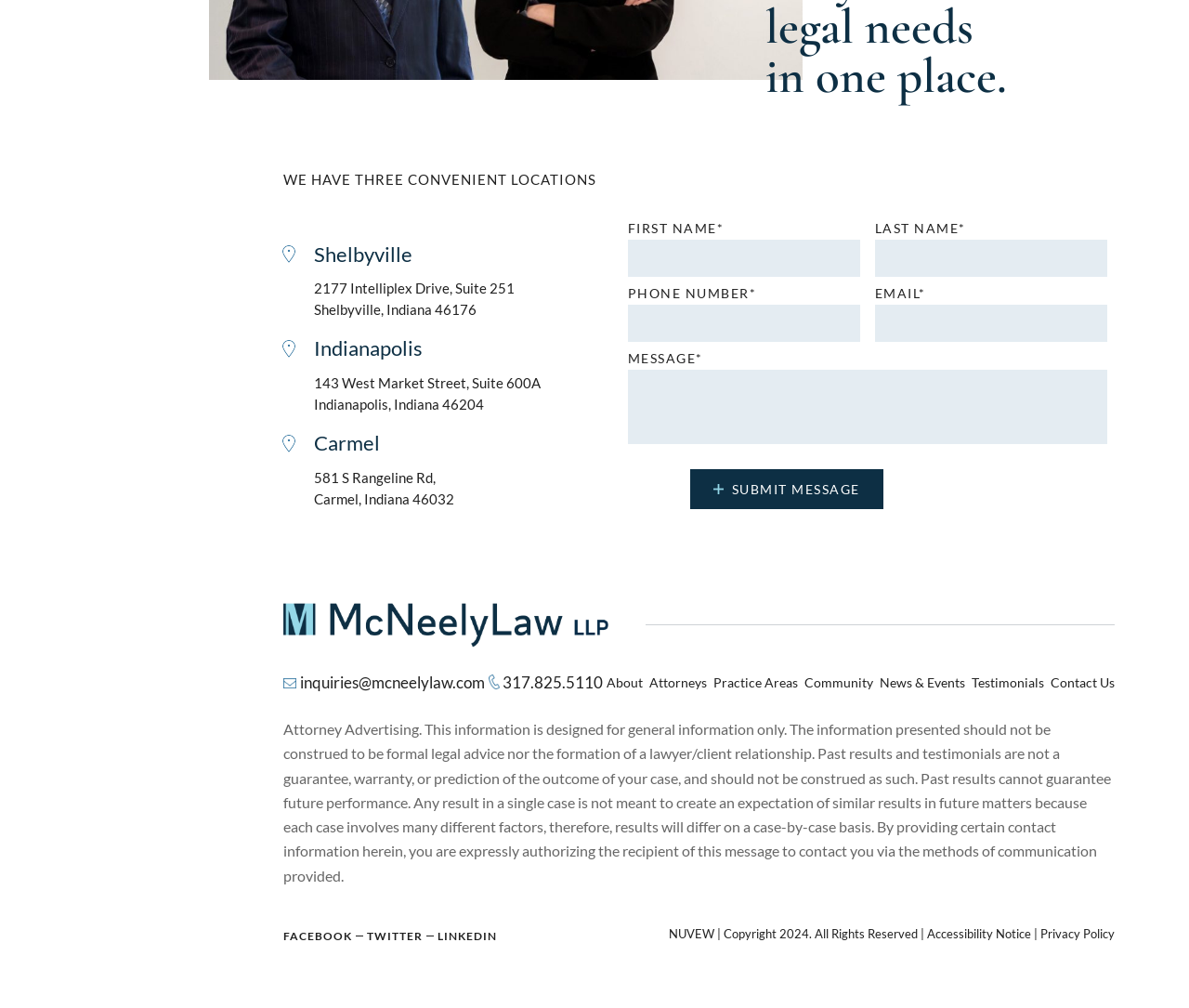Please locate the bounding box coordinates of the element that needs to be clicked to achieve the following instruction: "Enter first name". The coordinates should be four float numbers between 0 and 1, i.e., [left, top, right, bottom].

[0.528, 0.237, 0.723, 0.274]